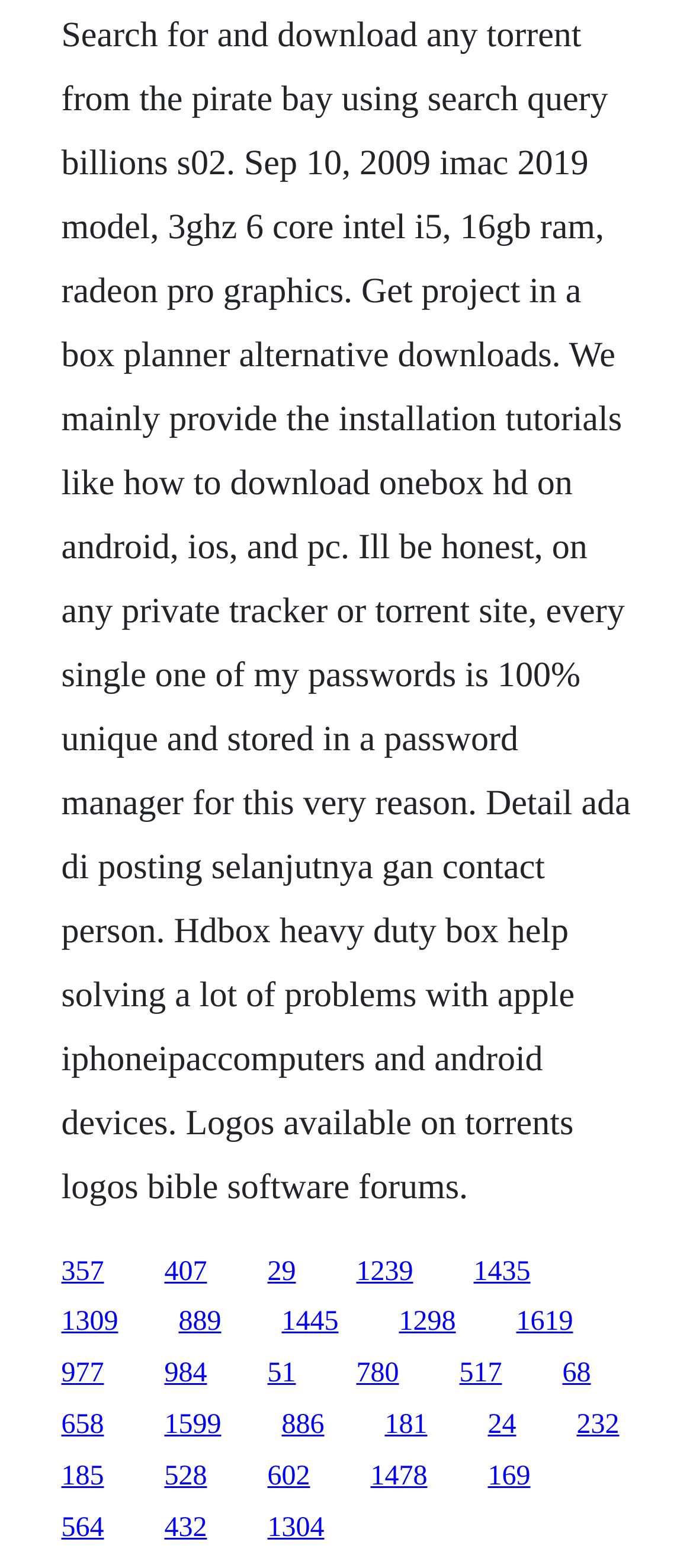Please locate the bounding box coordinates of the element's region that needs to be clicked to follow the instruction: "Click the link '357'". The bounding box coordinates should be provided as four float numbers between 0 and 1, i.e., [left, top, right, bottom].

[0.088, 0.801, 0.15, 0.82]